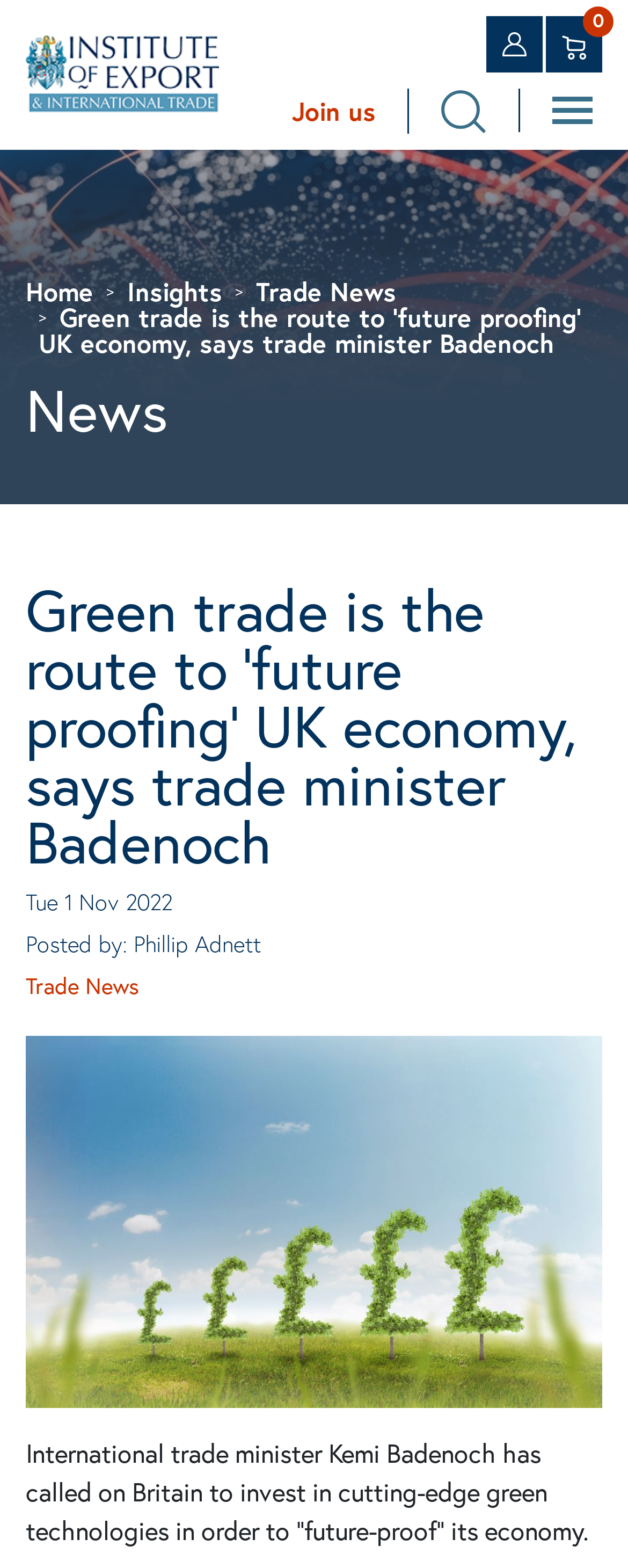Determine the bounding box coordinates of the element that should be clicked to execute the following command: "View the image of green trade transition".

[0.041, 0.66, 0.959, 0.898]